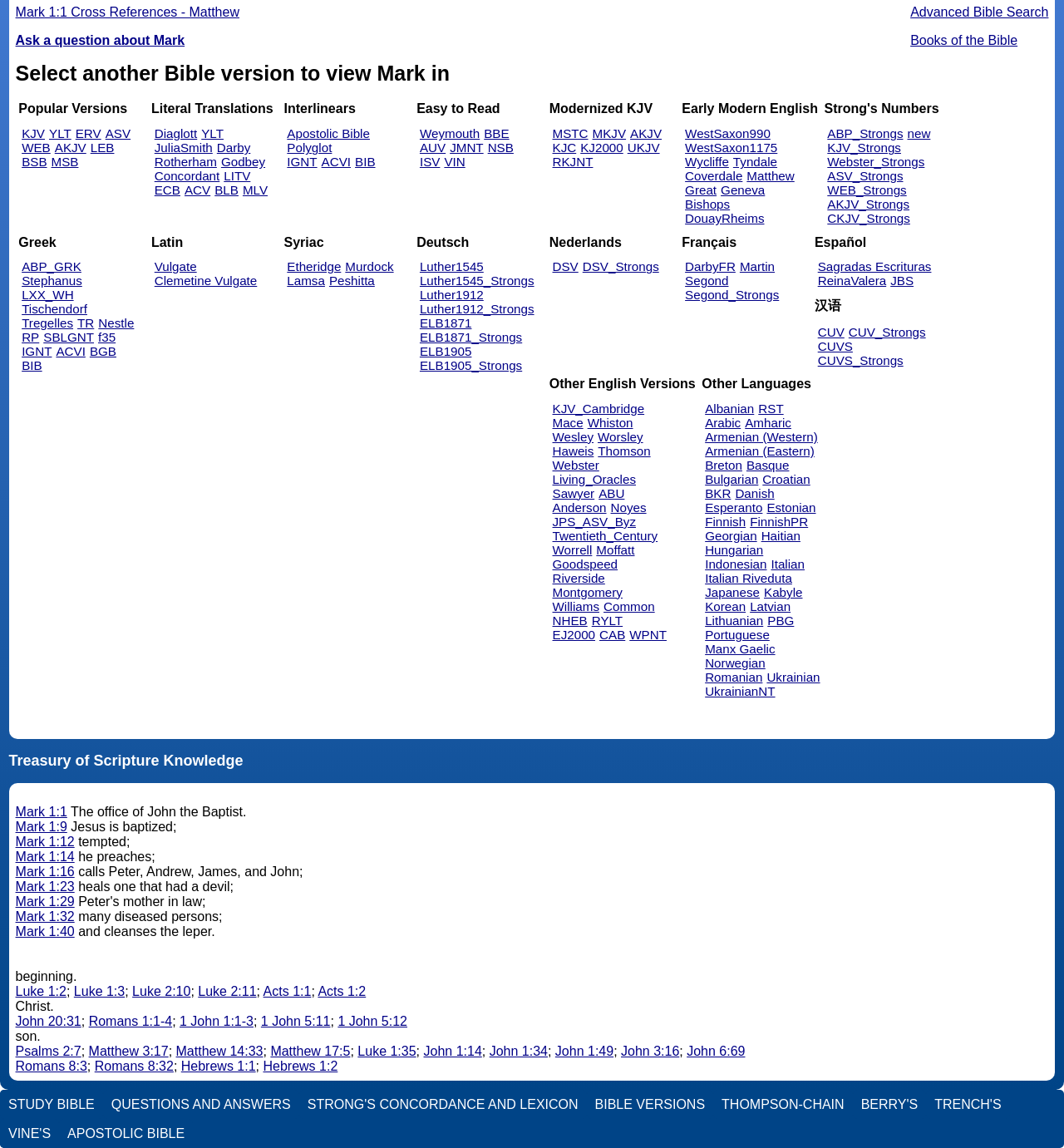What is the last link under 'Interlinears'?
Answer with a single word or phrase, using the screenshot for reference.

BIB